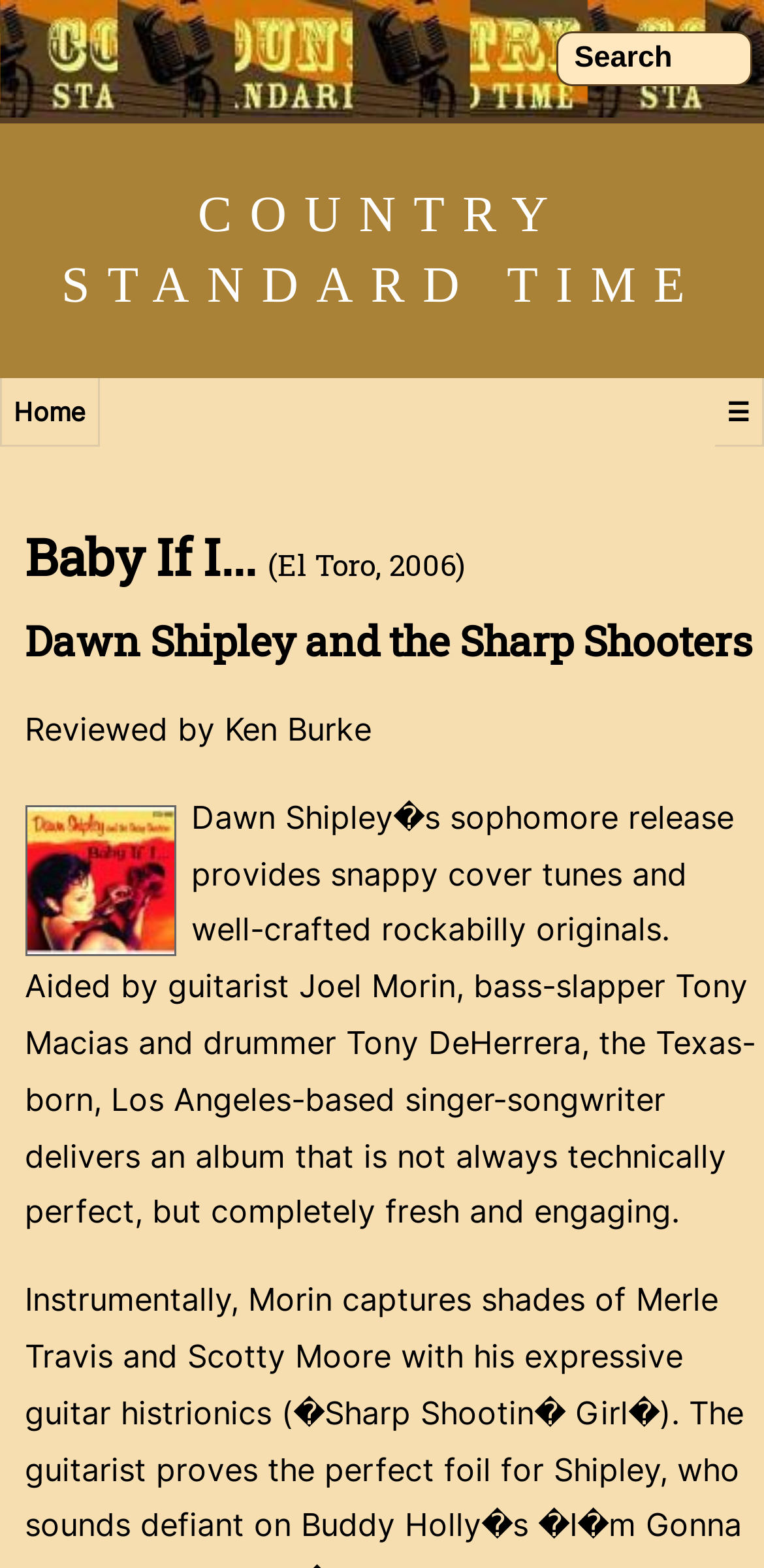Extract the primary heading text from the webpage.

Baby If I... (El Toro, 2006)